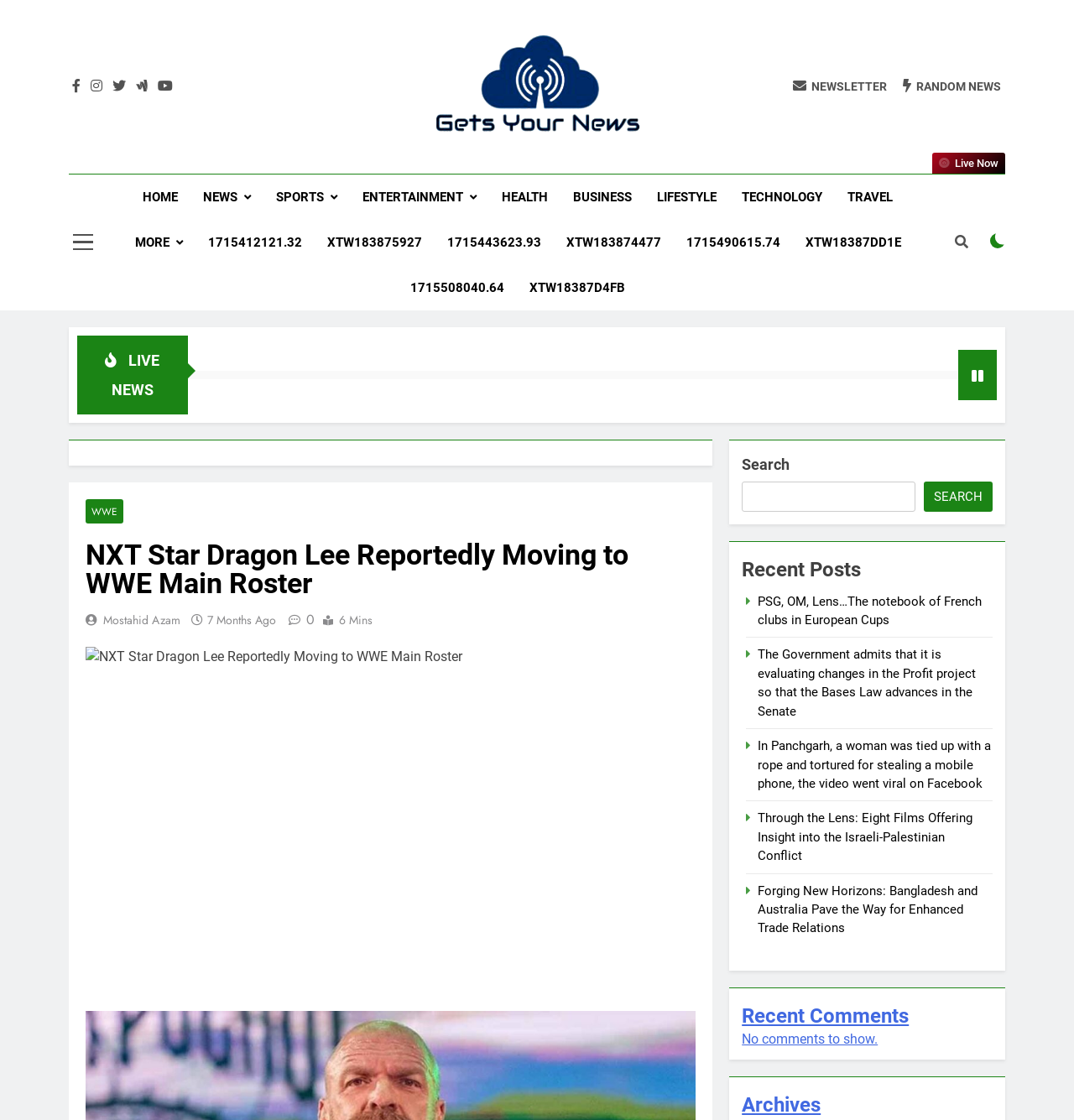Carefully examine the image and provide an in-depth answer to the question: How many recent posts are listed?

By looking at the 'Recent Posts' section, we can see five recent post links, namely 'PSG, OM, Lens…The notebook of French clubs in European Cups', 'The Government admits that it is evaluating changes in the Profit project so that the Bases Law advances in the Senate', and three more.